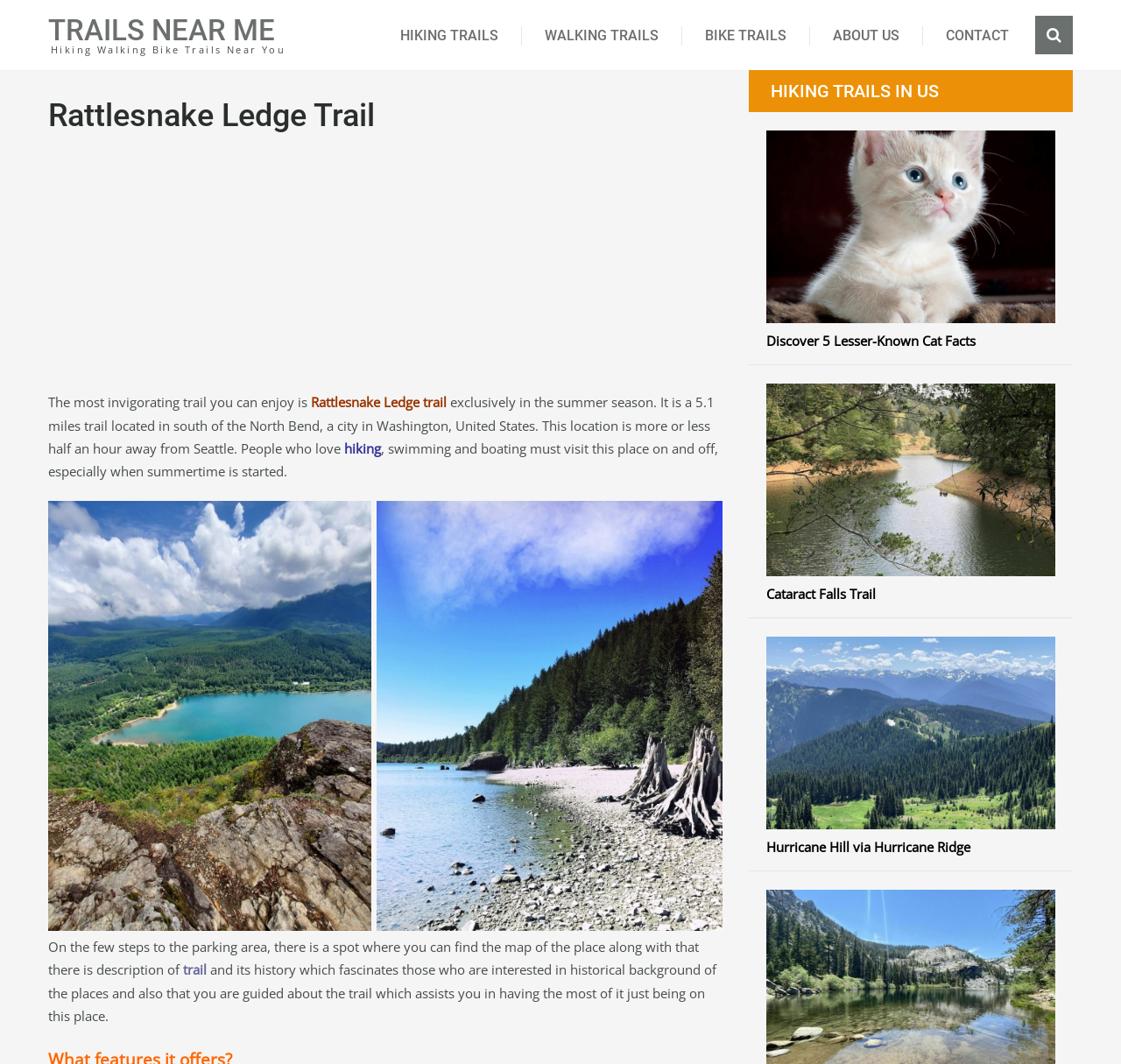Please identify and generate the text content of the webpage's main heading.

Rattlesnake Ledge Trail